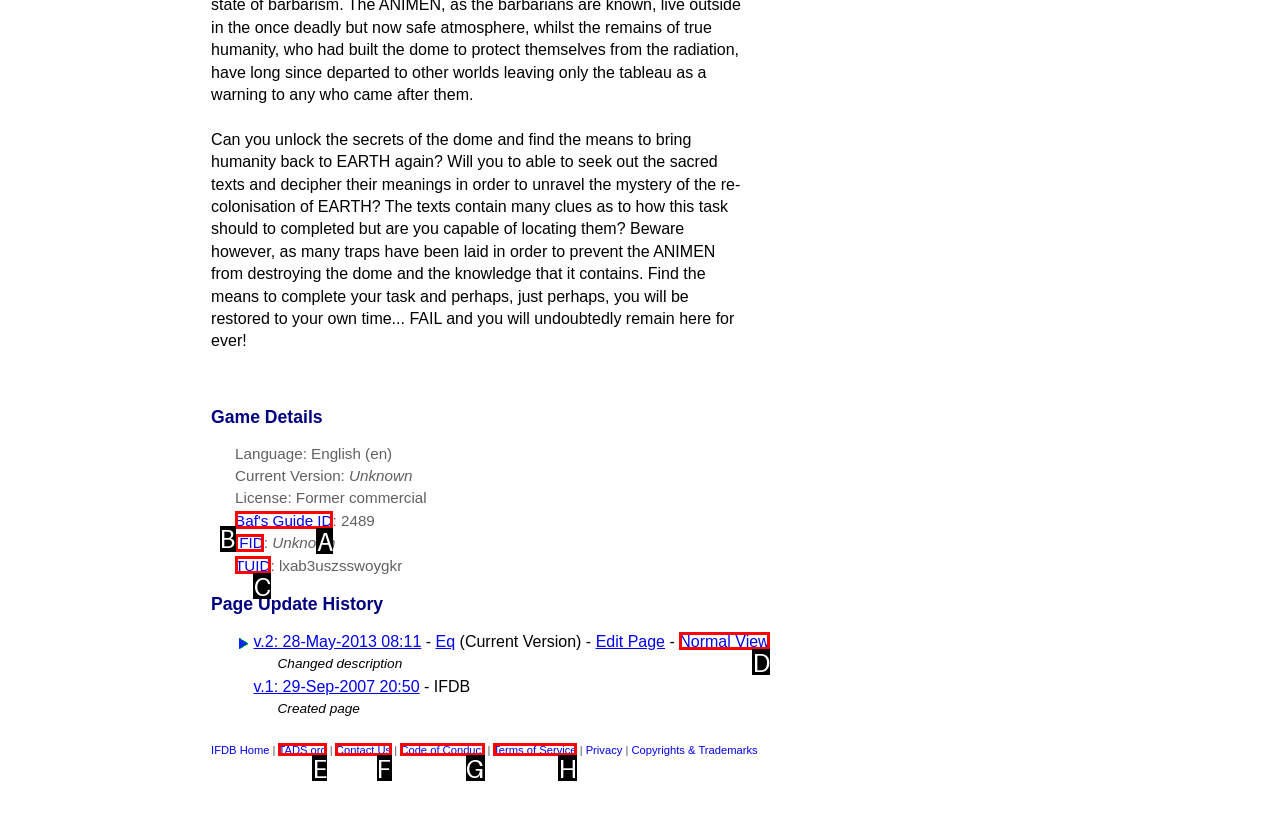Select the option that aligns with the description: Terms of Service
Respond with the letter of the correct choice from the given options.

H